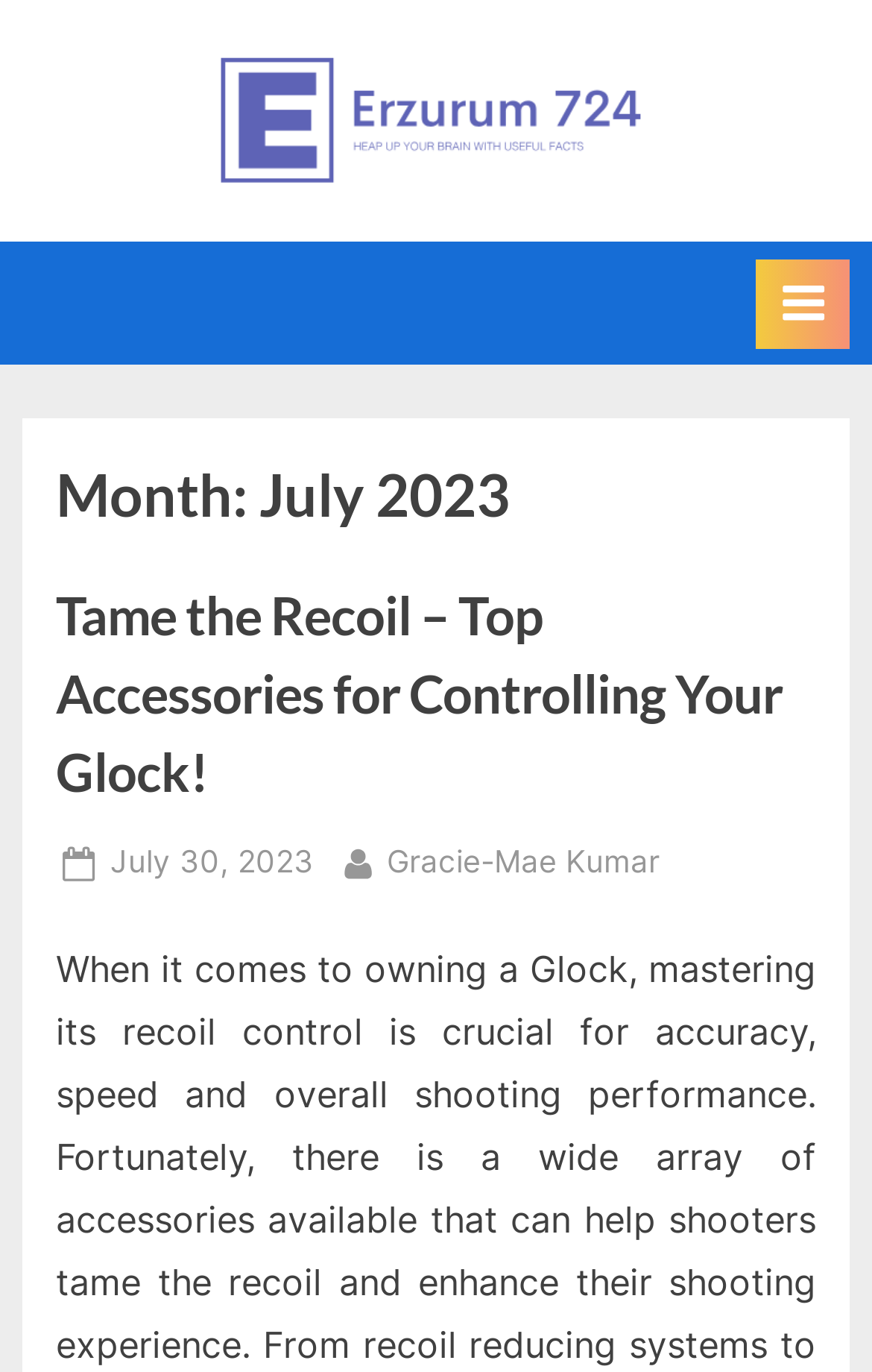Explain the webpage's layout and main content in detail.

The webpage appears to be a blog or article page, with a focus on a specific topic. At the top, there is a prominent link and image combination with the text "Erzurum 724", which takes up a significant portion of the top section. 

Below this, there is a navigation menu labeled "Primary Menu" that spans almost the entire width of the page. Within this menu, there is a button that, when expanded, controls the primary menu. 

To the right of the navigation menu, there is a static text element that reads "Keep an eye on incredible things". 

Further down, there is a header section that contains a heading that indicates the current month, "Month: July 2023". Below this, there is another header section that contains a heading with the title of an article, "Tame the Recoil – Top Accessories for Controlling Your Glock!". This article title is a link, and it is accompanied by a link to the article's posting date, "Posted on July 30, 2023", and the author's name, "By Gracie-Mae Kumar".